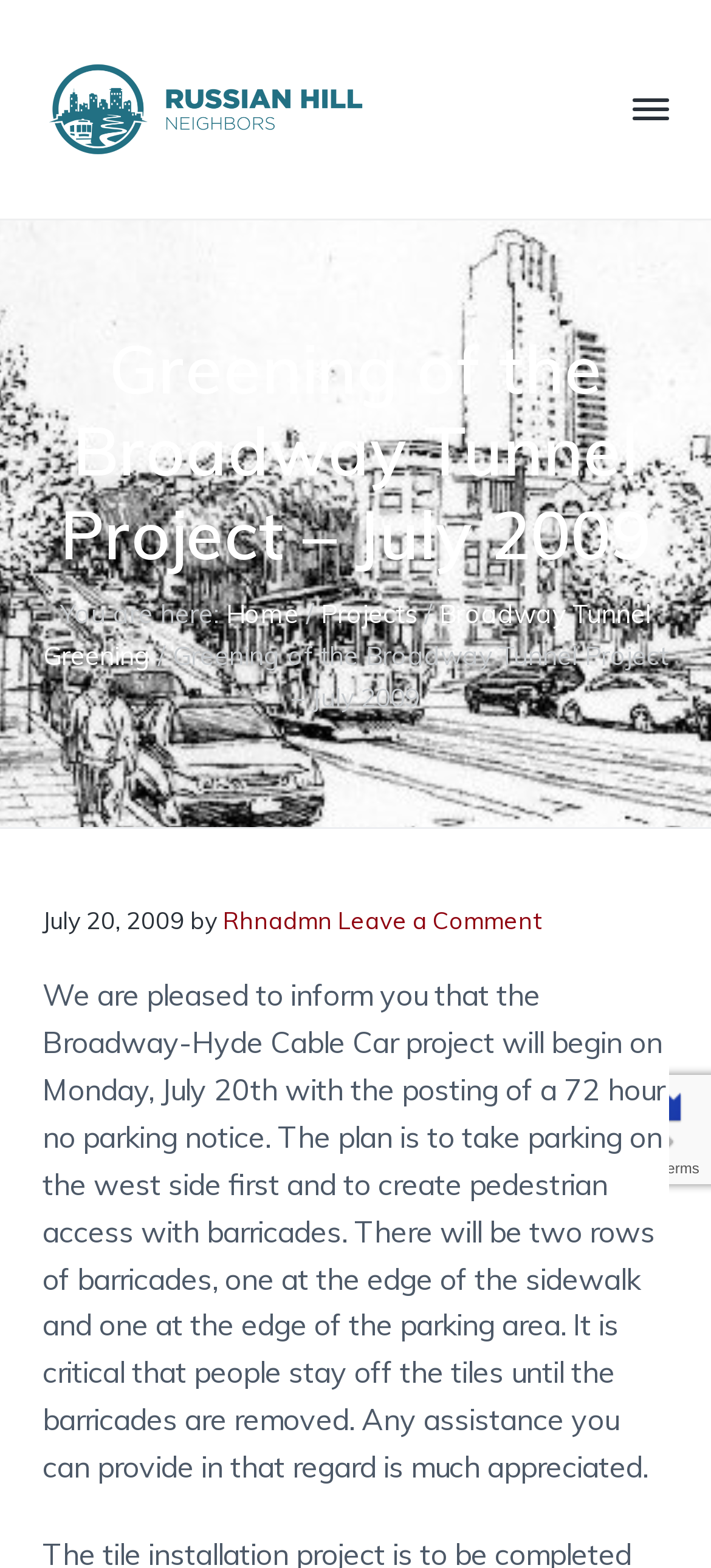What is the name of the project mentioned on this webpage?
Provide an in-depth answer to the question, covering all aspects.

The webpage mentions the project name in the meta description and also in the main content of the webpage, specifically in the sentence 'We are pleased to inform you that the Broadway-Hyde Cable Car project will begin on Monday, July 20th...'.